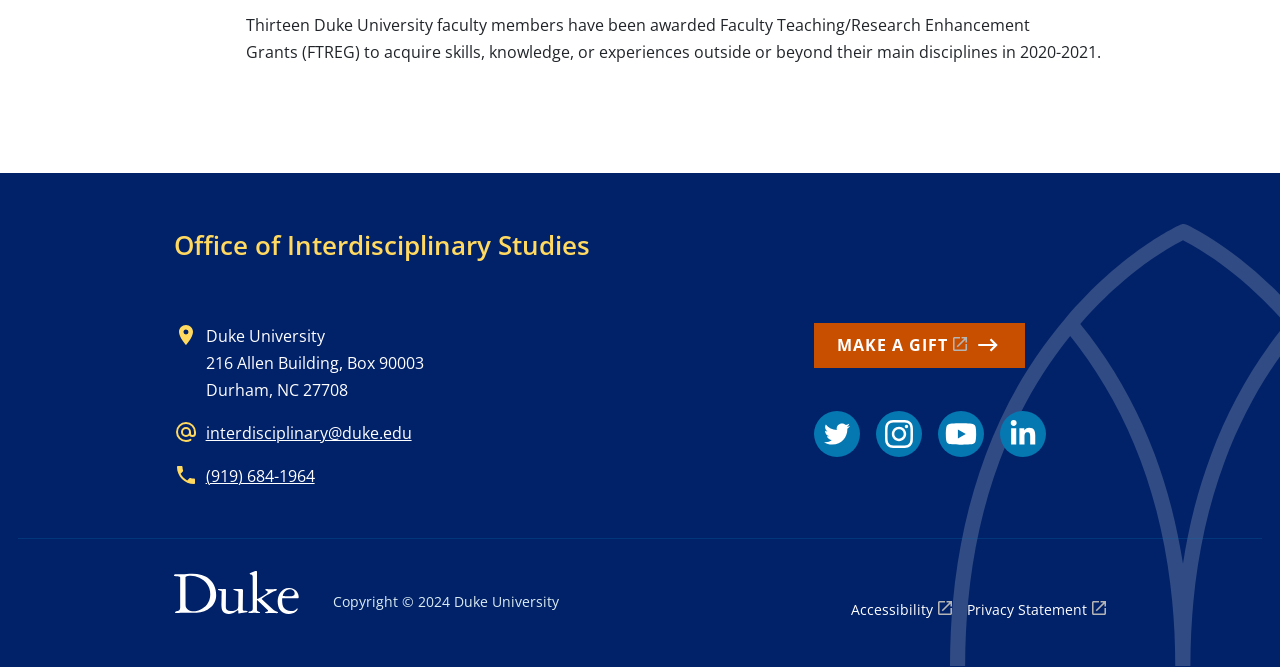Find the bounding box coordinates of the area to click in order to follow the instruction: "contact via email".

[0.161, 0.633, 0.322, 0.666]